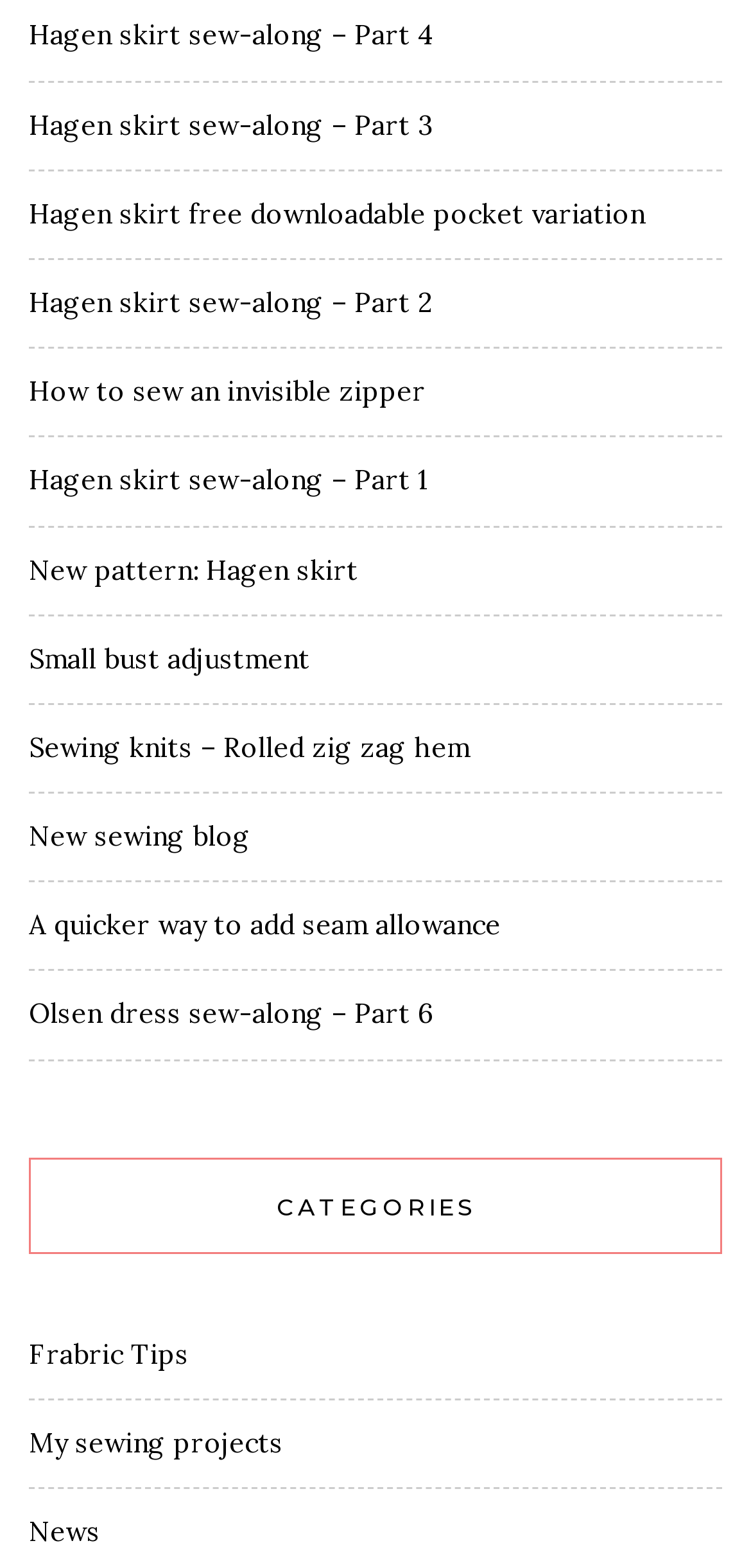Give a succinct answer to this question in a single word or phrase: 
How many categories are listed on the webpage?

1